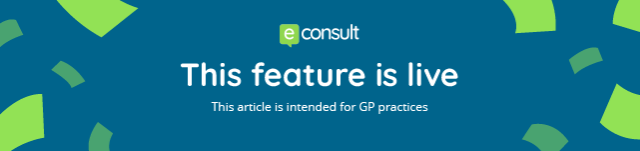What is the main message displayed in white text?
Refer to the image and provide a concise answer in one word or phrase.

This feature is live